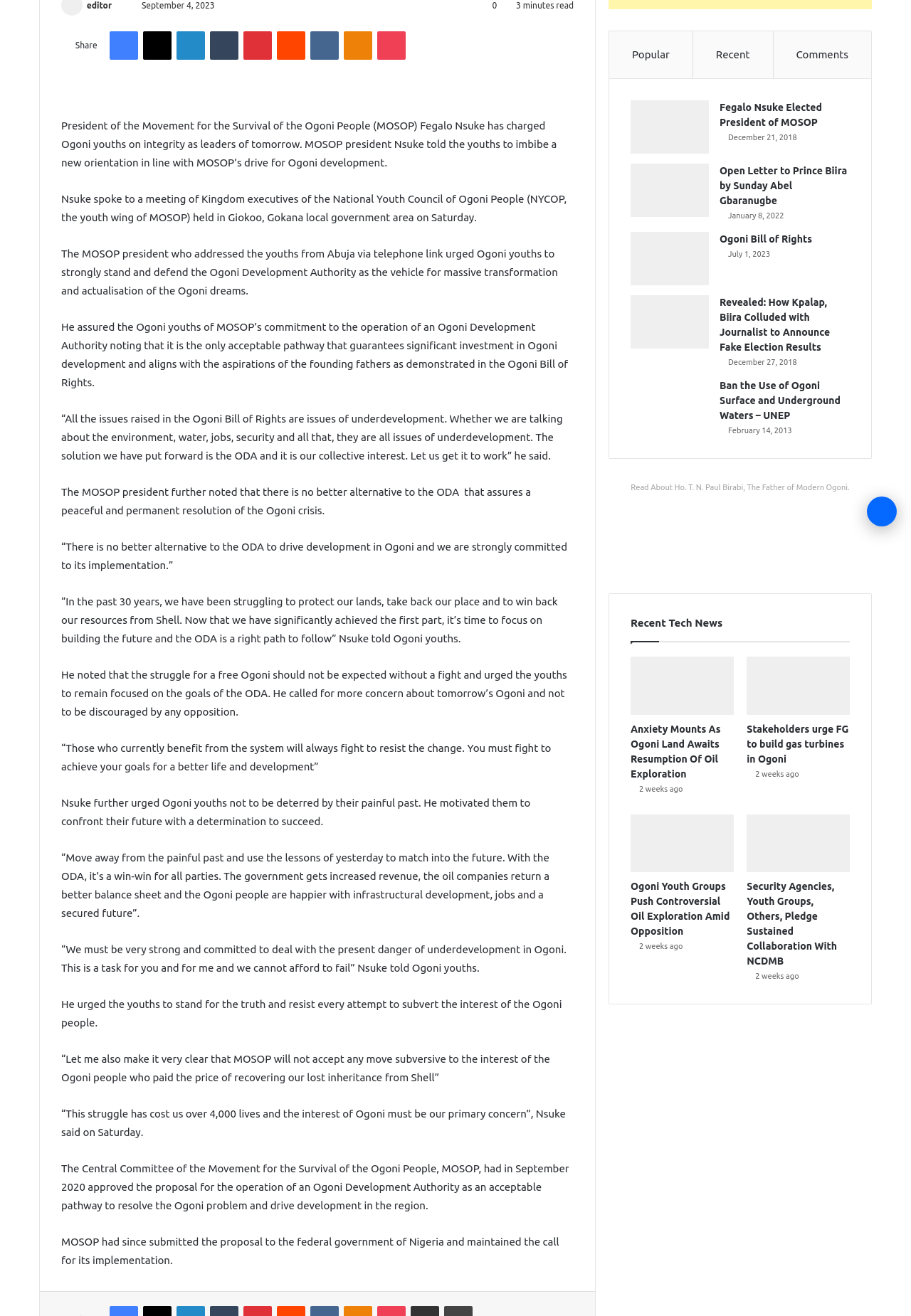Identify the bounding box of the HTML element described here: "Pinterest". Provide the coordinates as four float numbers between 0 and 1: [left, top, right, bottom].

[0.267, 0.024, 0.298, 0.045]